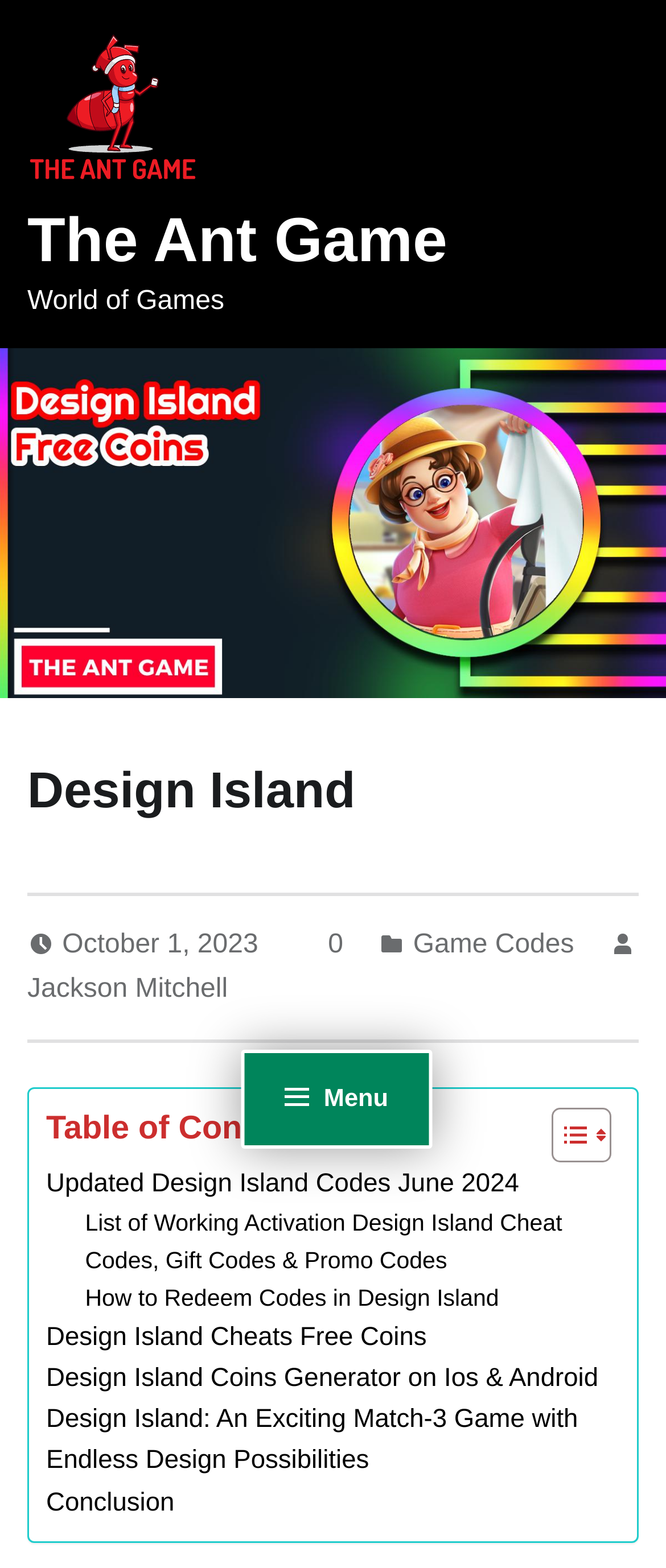What is the date of the post?
Please provide a single word or phrase in response based on the screenshot.

October 1, 2023